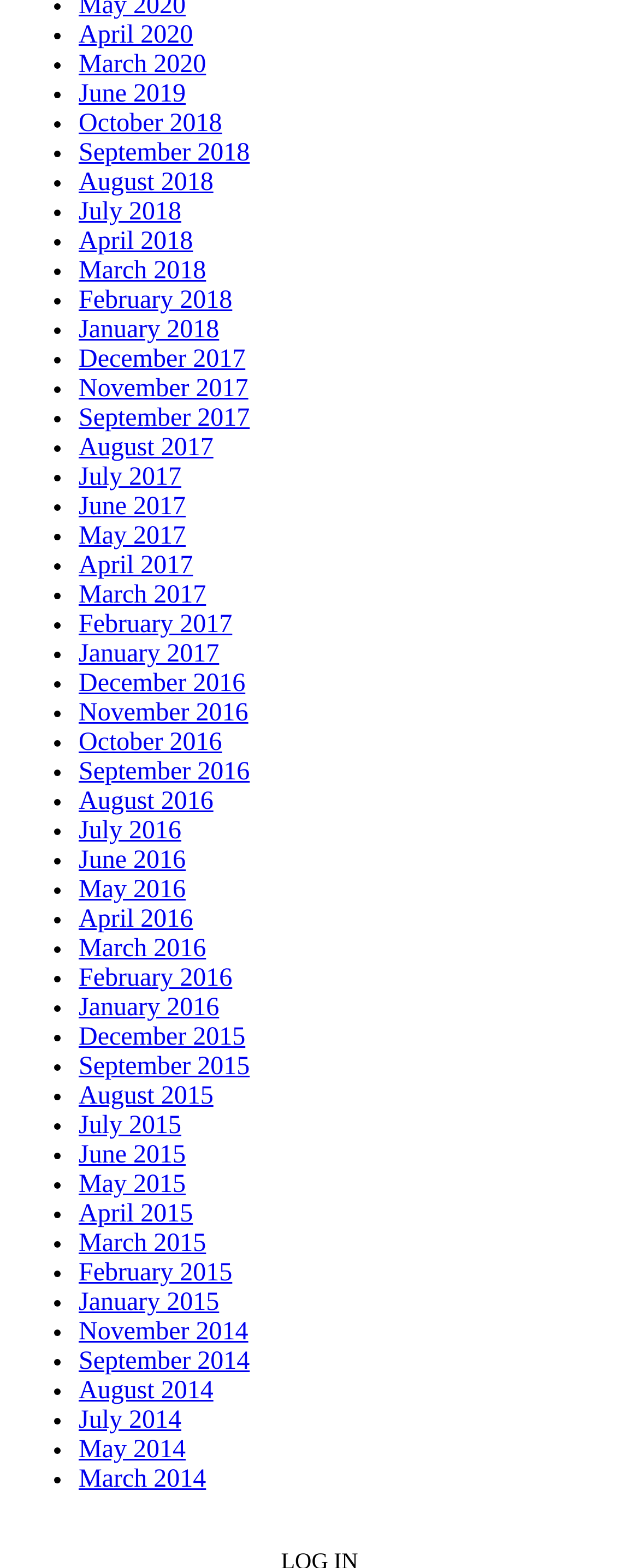Are there any months listed in 2019?
Please provide a single word or phrase based on the screenshot.

Yes